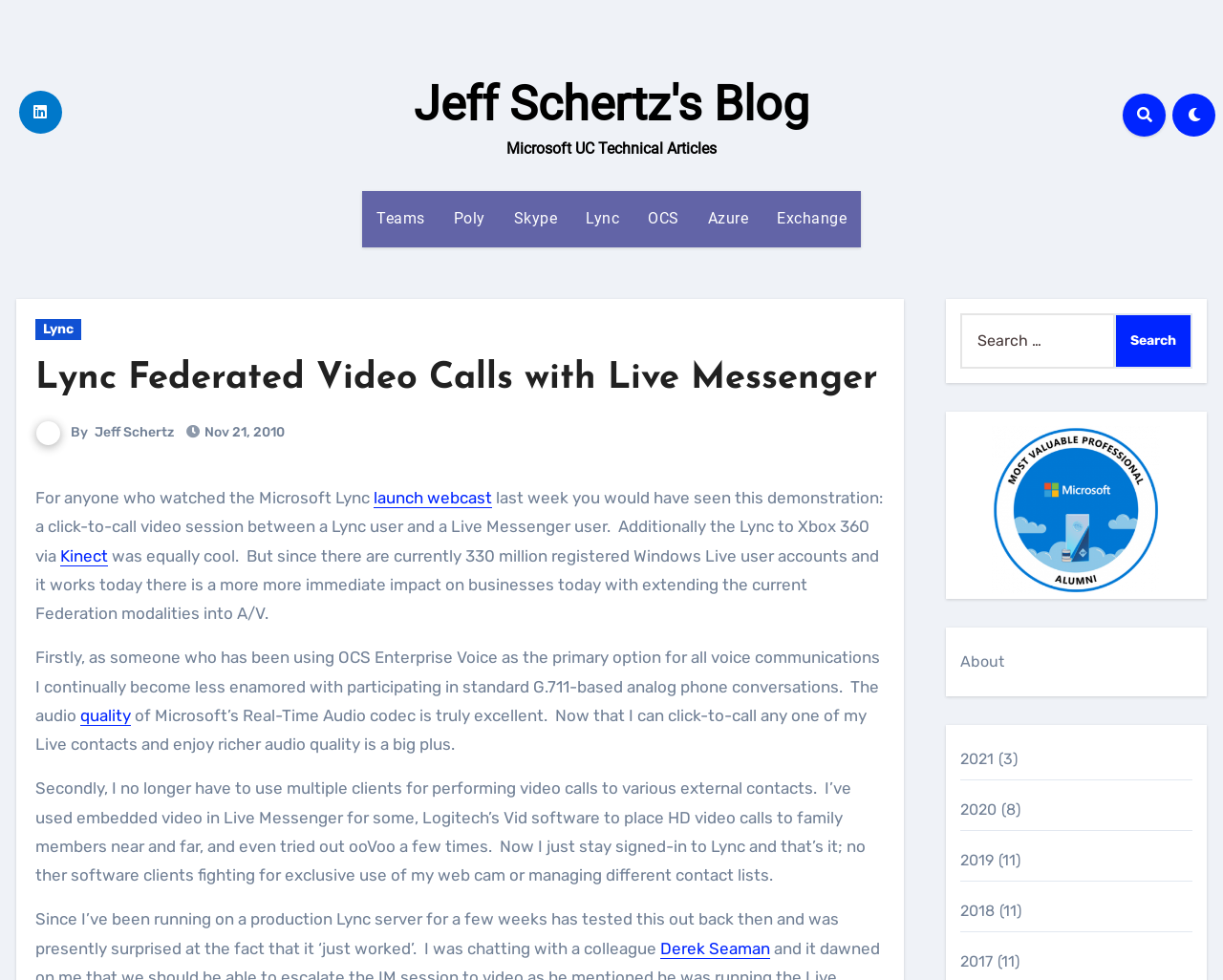Determine the bounding box coordinates of the clickable element to achieve the following action: 'Click on the 'Jeff Schertz' link'. Provide the coordinates as four float values between 0 and 1, formatted as [left, top, right, bottom].

[0.077, 0.432, 0.142, 0.449]